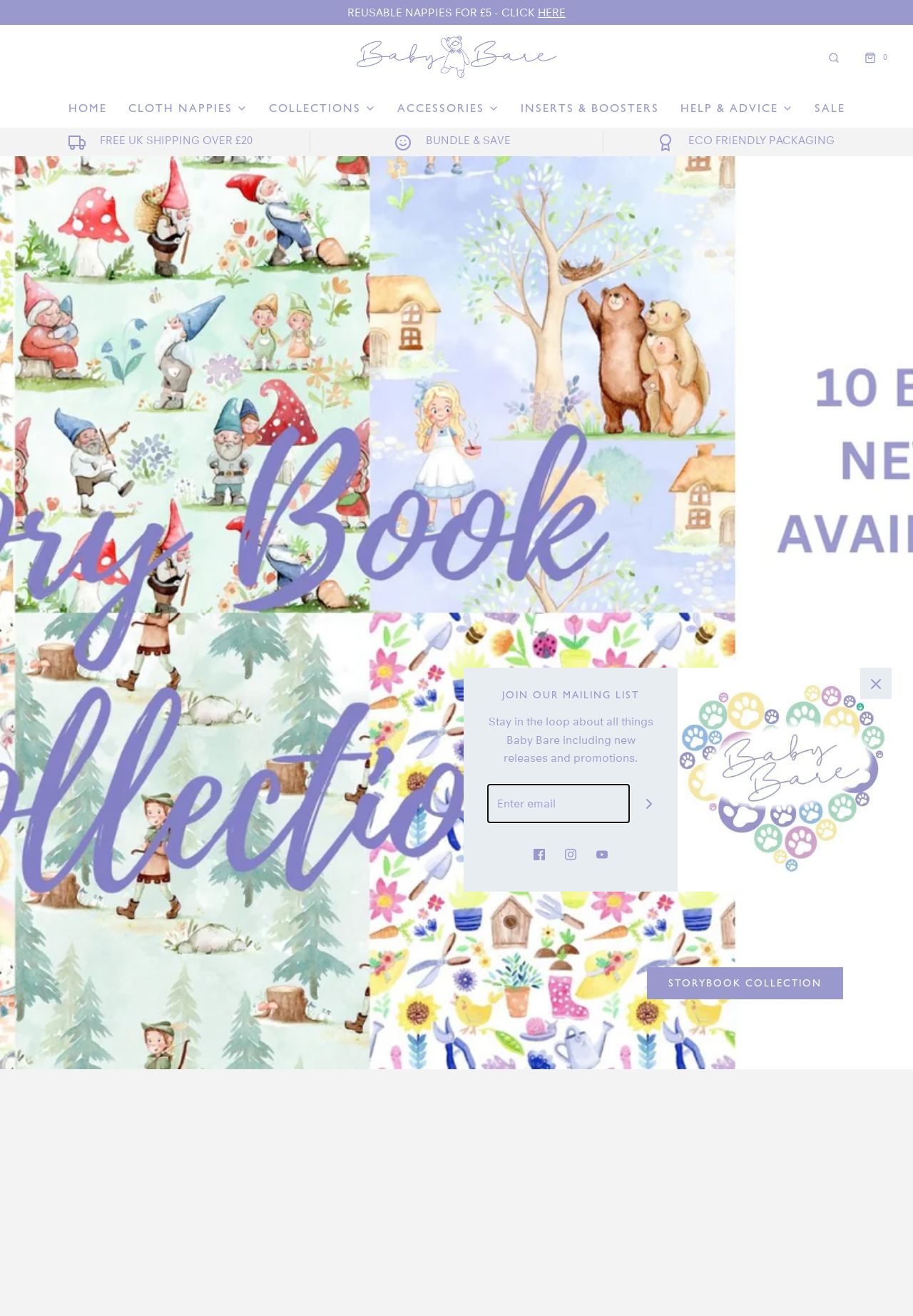Please determine the bounding box coordinates of the element's region to click for the following instruction: "Visit the Facebook page".

[0.573, 0.637, 0.608, 0.661]